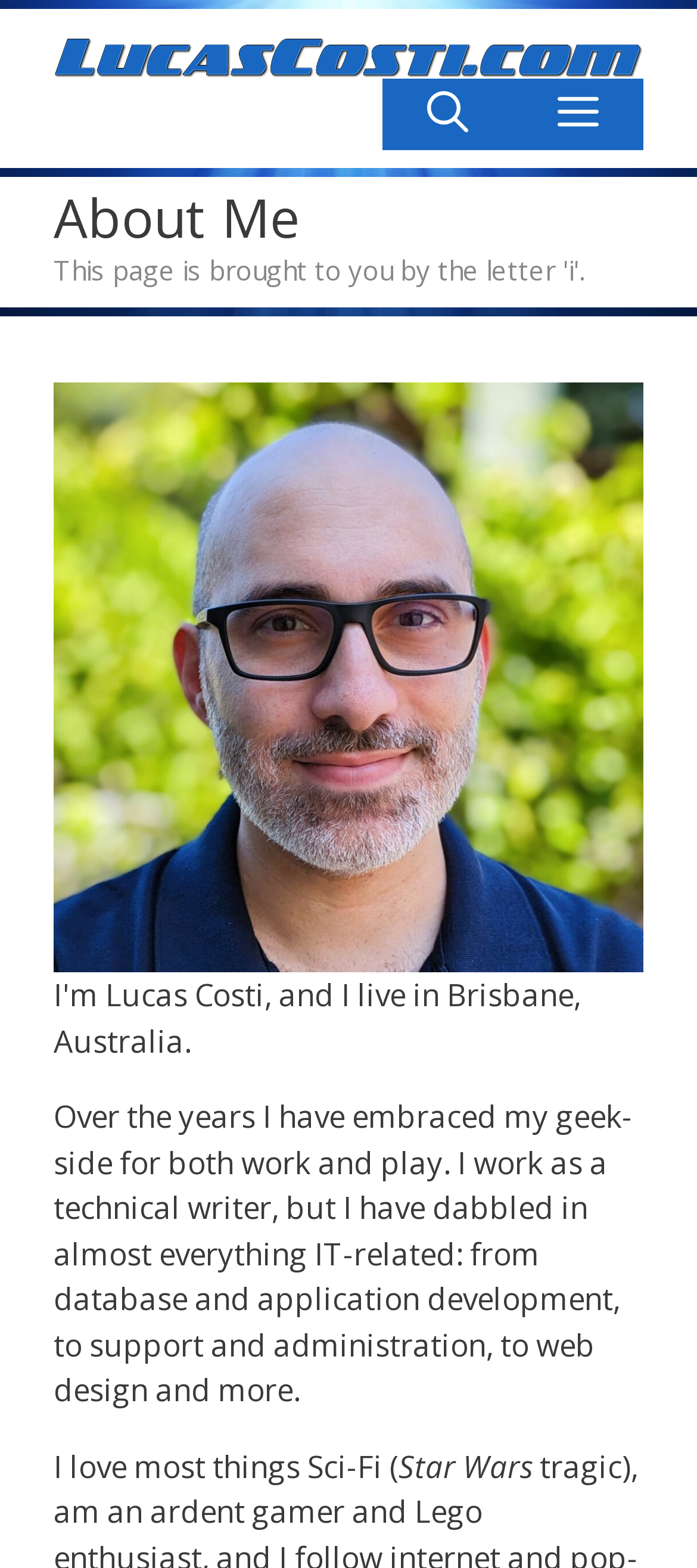Predict the bounding box coordinates of the UI element that matches this description: "aria-label="Open Search Bar"". The coordinates should be in the format [left, top, right, bottom] with each value between 0 and 1.

[0.549, 0.05, 0.736, 0.095]